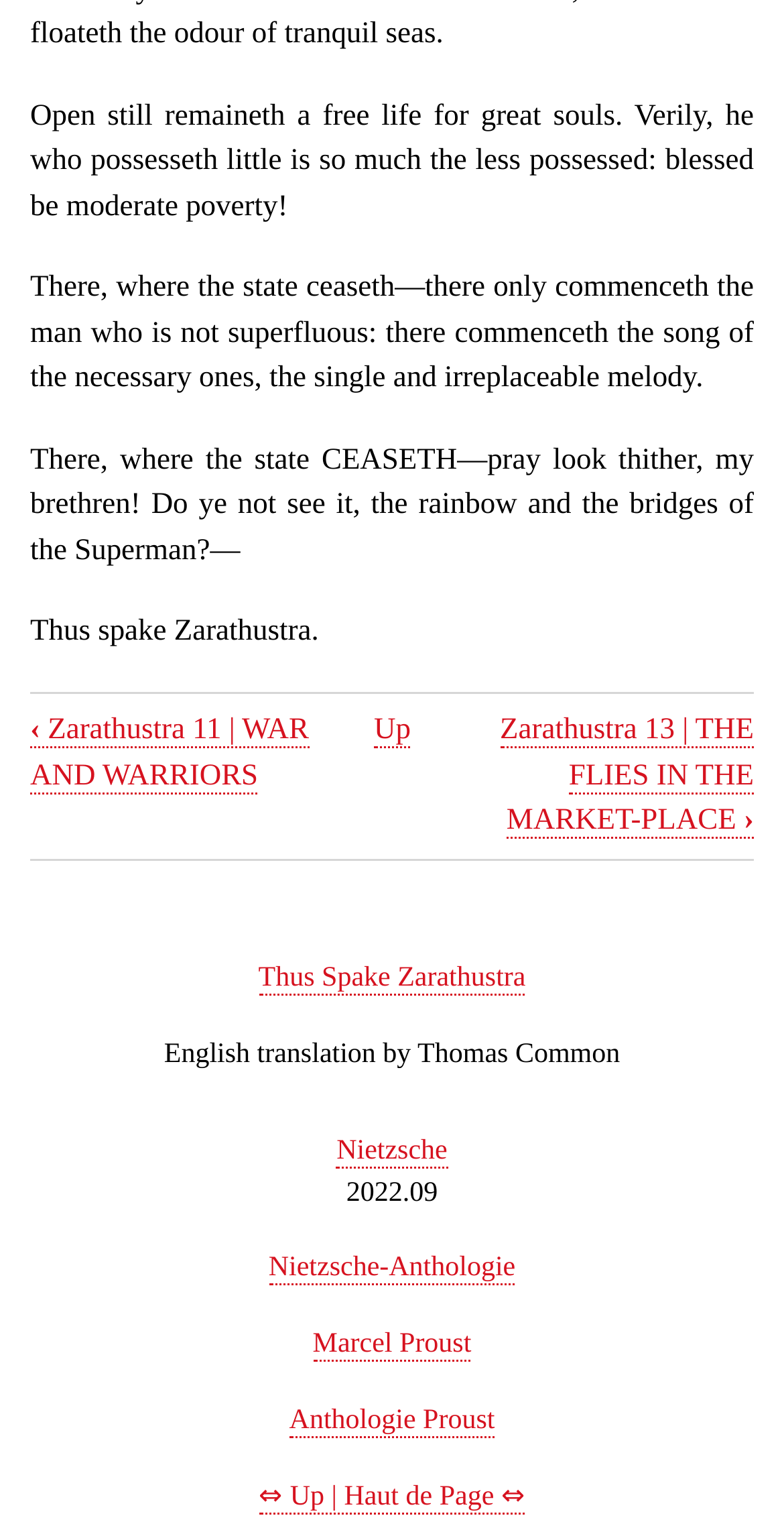Carefully examine the image and provide an in-depth answer to the question: What is the chapter number of the current page?

I found the chapter number by looking at the navigation links '‹ Zarathustra 11 | WAR AND WARRIORS' and 'Zarathustra 13 | THE FLIES IN THE MARKET-PLACE ›' which implies that the current page is chapter 12.